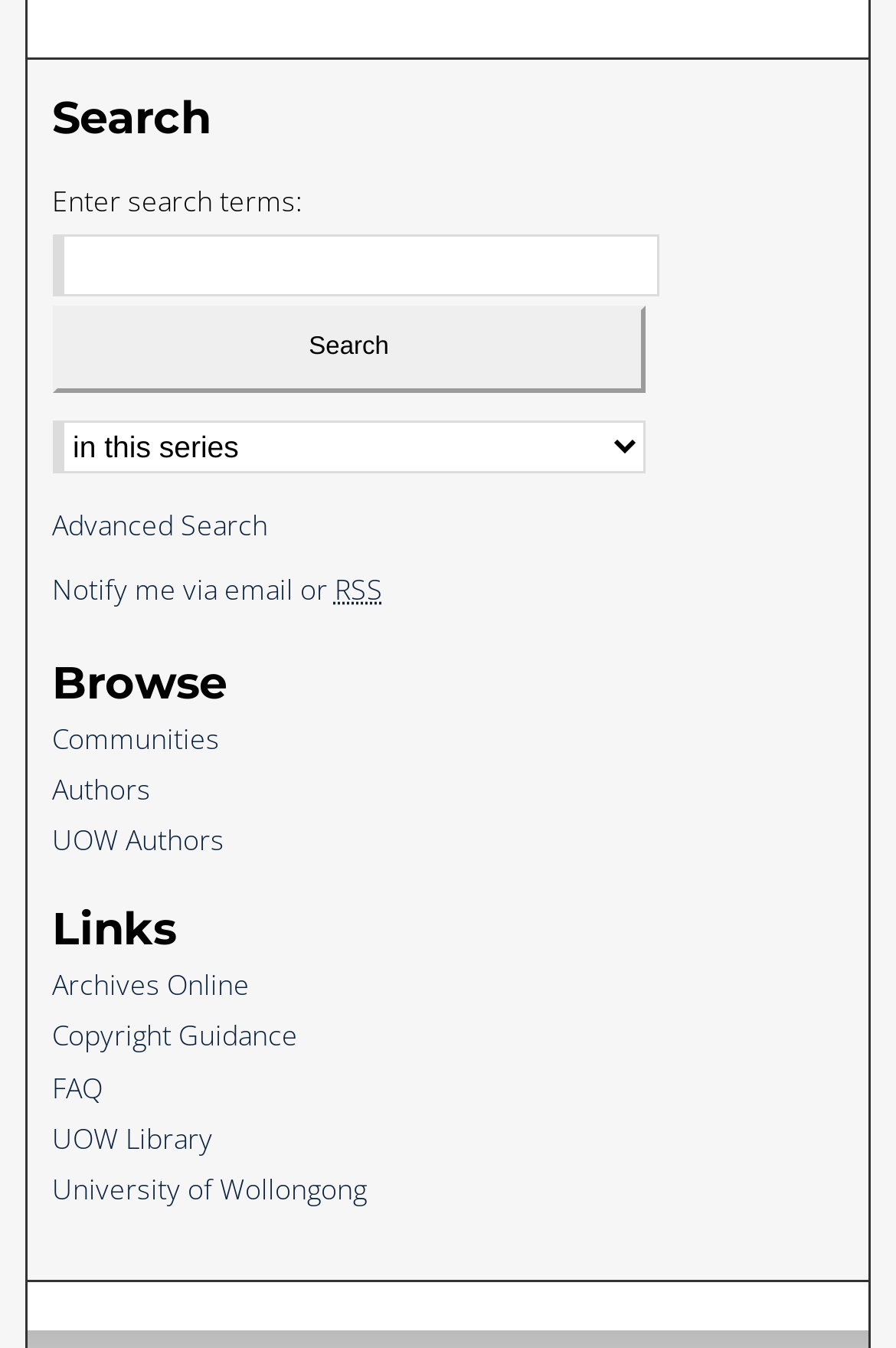Kindly determine the bounding box coordinates for the clickable area to achieve the given instruction: "Select a context to search".

[0.058, 0.266, 0.721, 0.305]